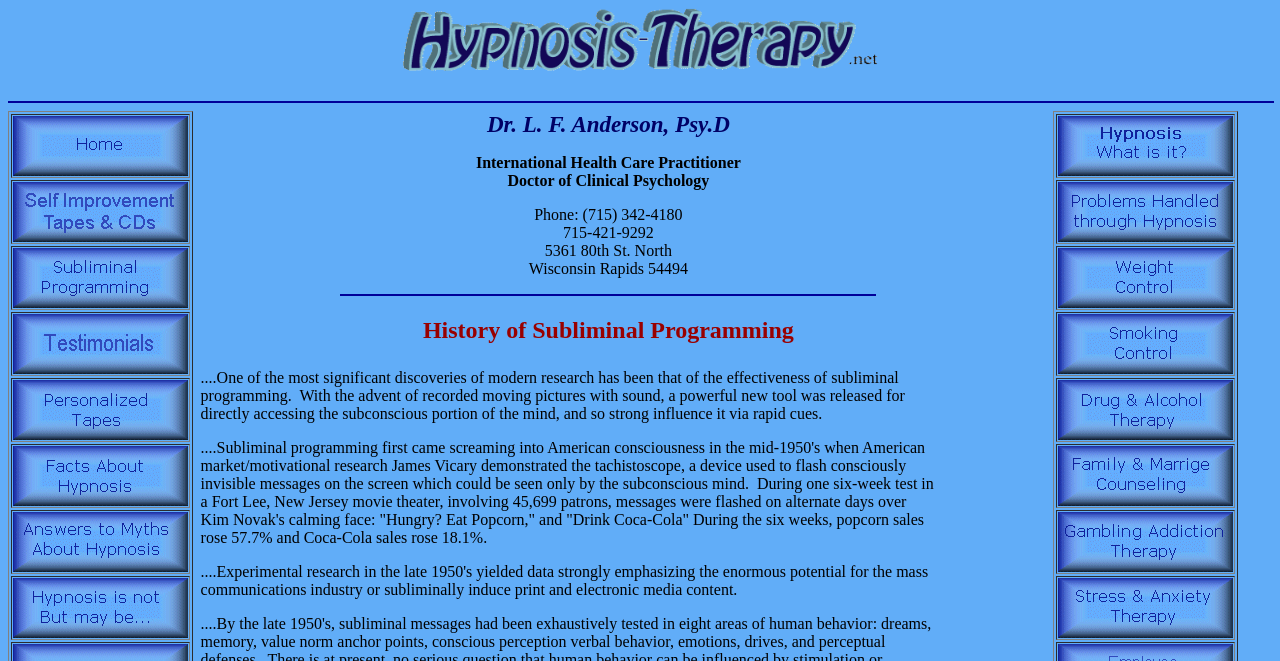Can you show the bounding box coordinates of the region to click on to complete the task described in the instruction: "Check the address"?

[0.426, 0.366, 0.525, 0.392]